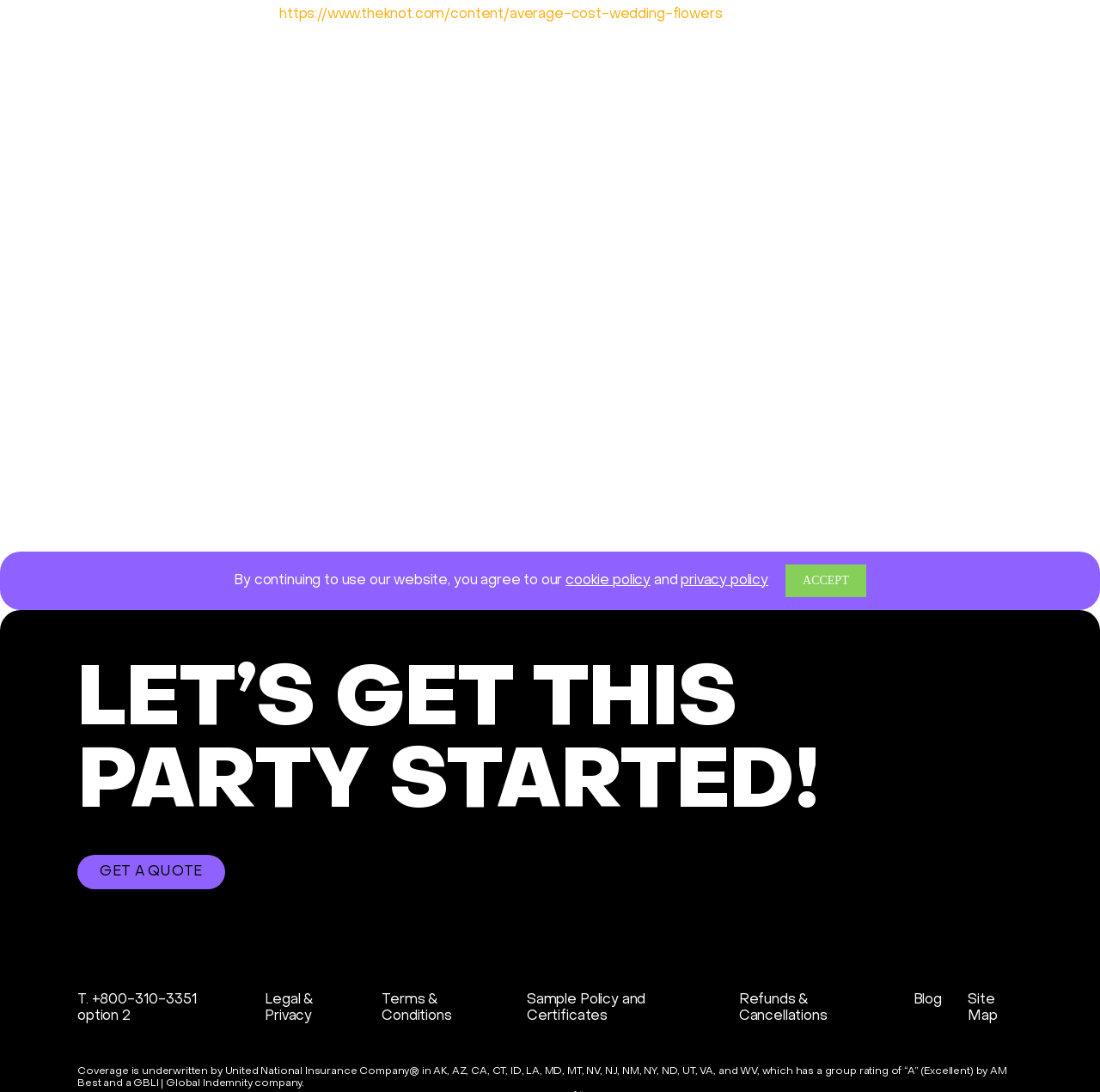Locate the bounding box coordinates of the segment that needs to be clicked to meet this instruction: "Get a quote".

[0.07, 0.783, 0.205, 0.815]